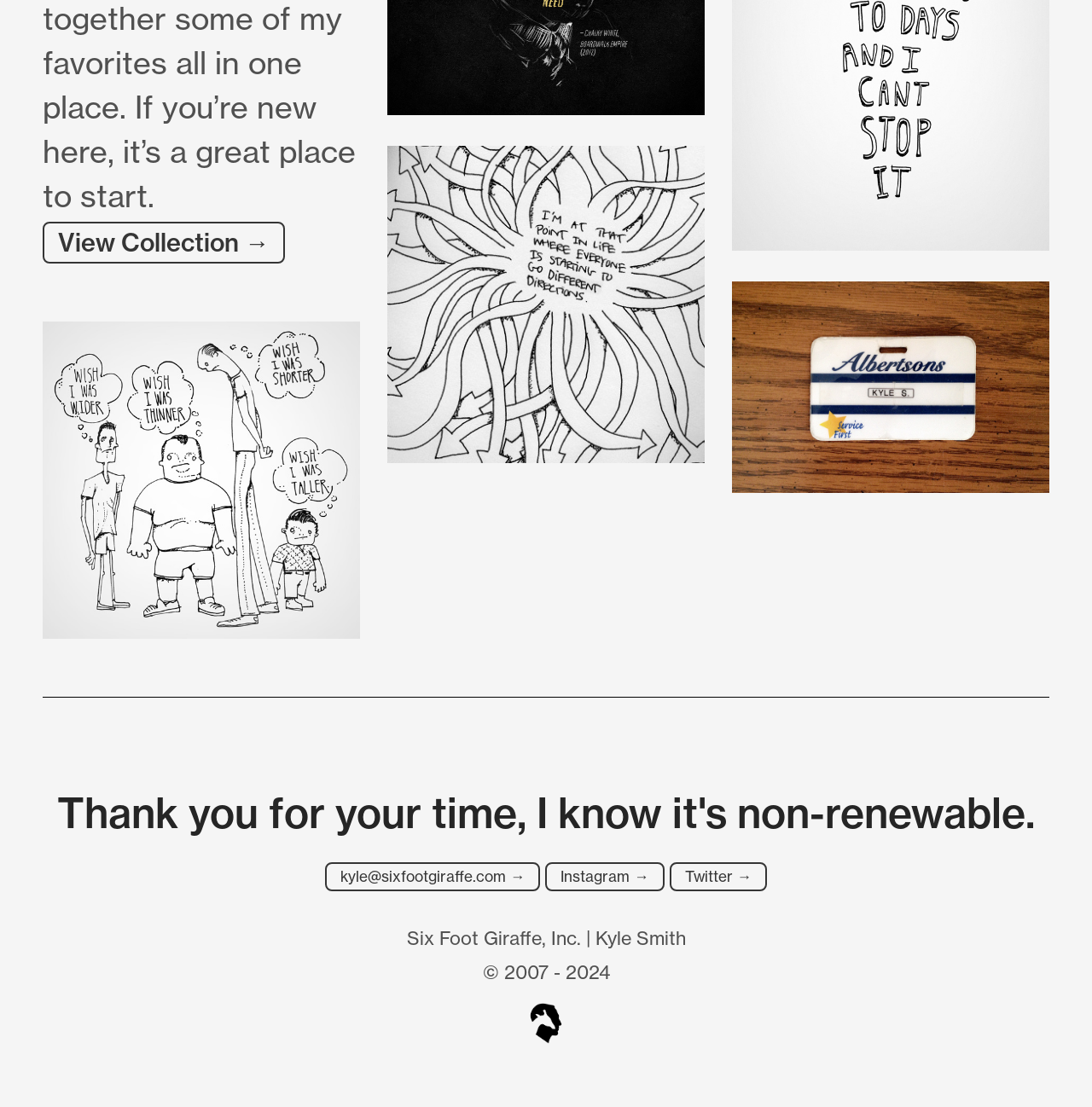Find and specify the bounding box coordinates that correspond to the clickable region for the instruction: "Contact Kyle".

[0.298, 0.779, 0.495, 0.805]